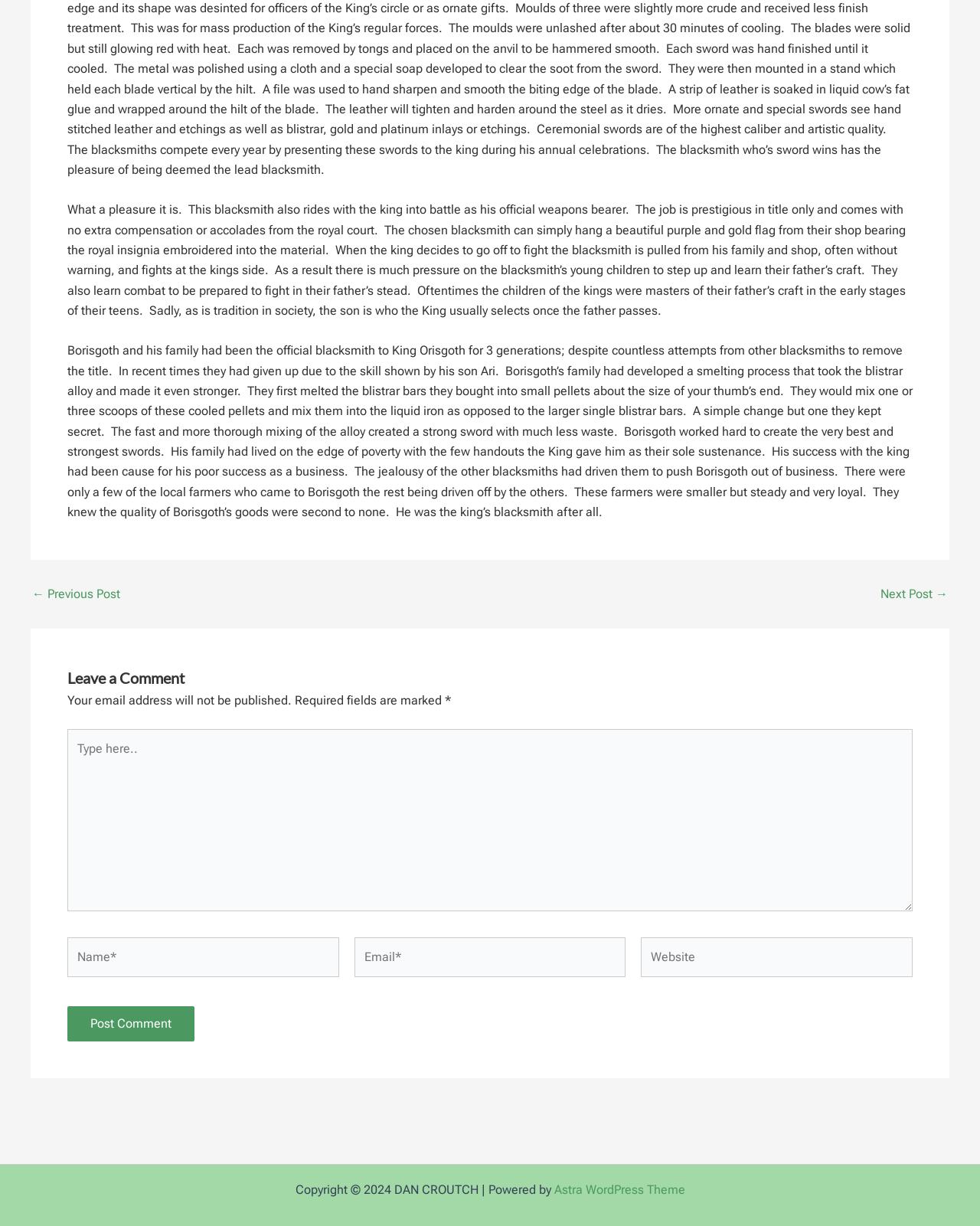Locate the UI element described by name="submit" value="Post Comment" and provide its bounding box coordinates. Use the format (top-left x, top-left y, bottom-right x, bottom-right y) with all values as floating point numbers between 0 and 1.

[0.069, 0.821, 0.198, 0.849]